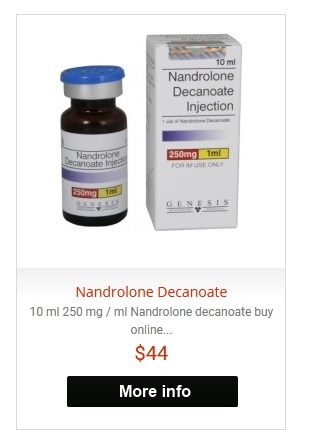What is the brand associated with this product?
Please provide a single word or phrase based on the screenshot.

Genesis